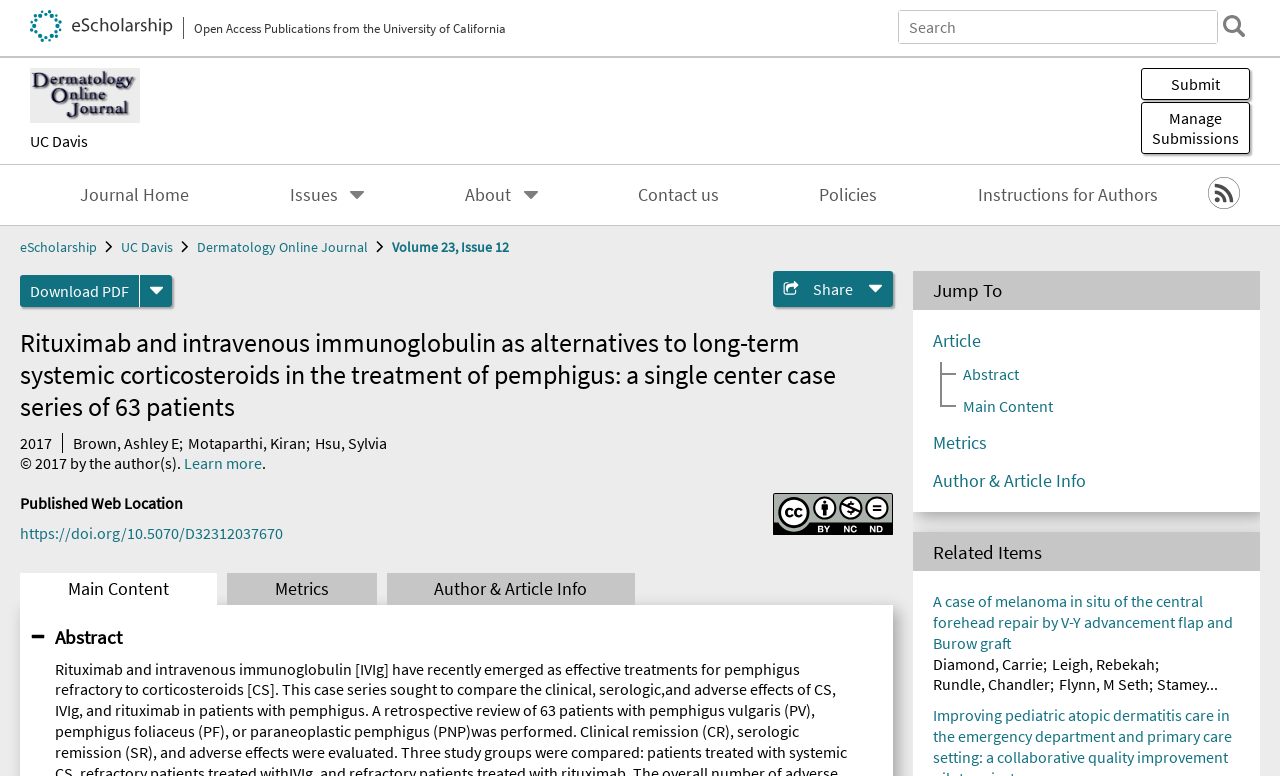Determine the bounding box of the UI element mentioned here: "Metrics". The coordinates must be in the format [left, top, right, bottom] with values ranging from 0 to 1.

[0.729, 0.557, 0.771, 0.585]